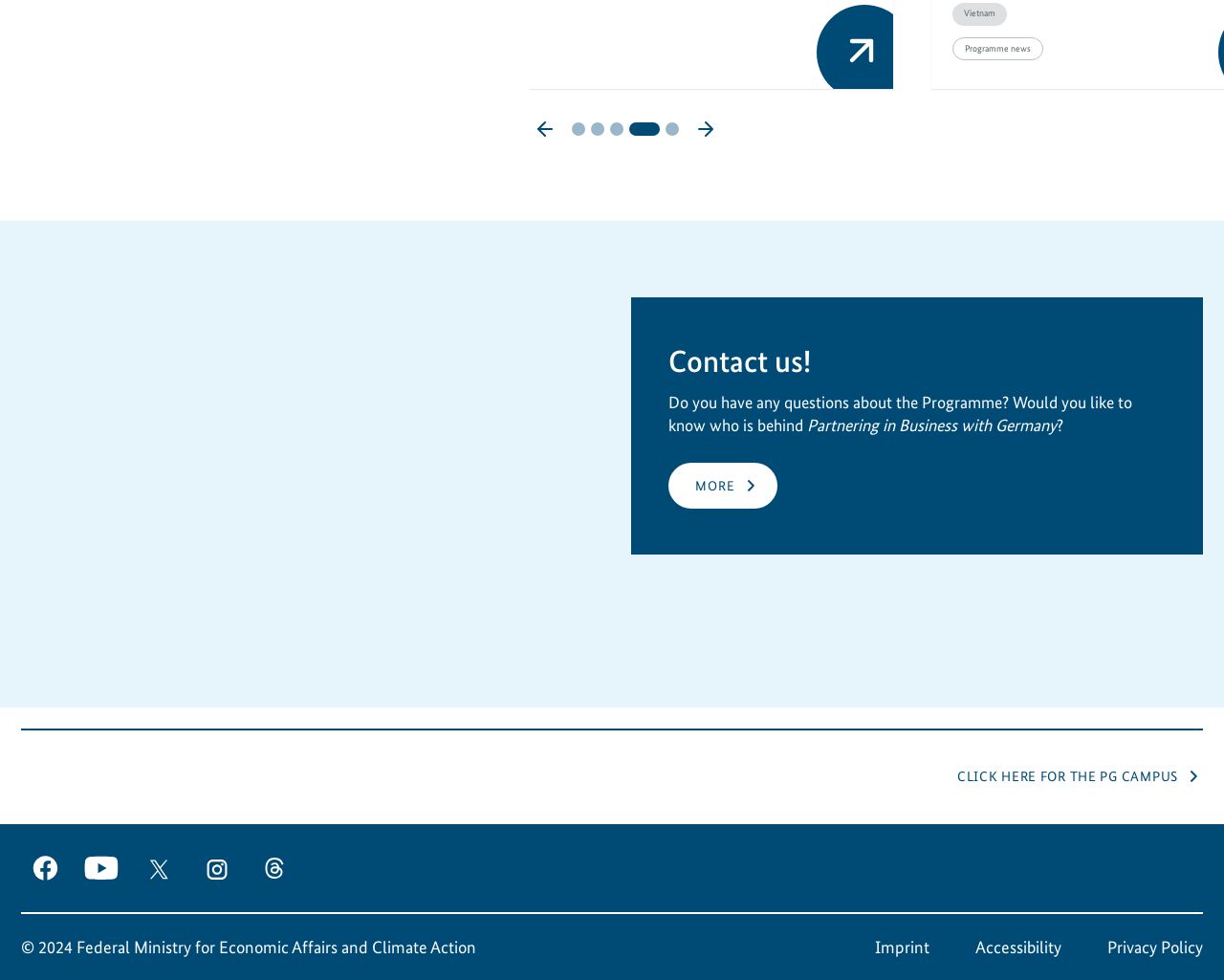How many buttons are on the webpage?
Based on the image, answer the question with a single word or brief phrase.

2